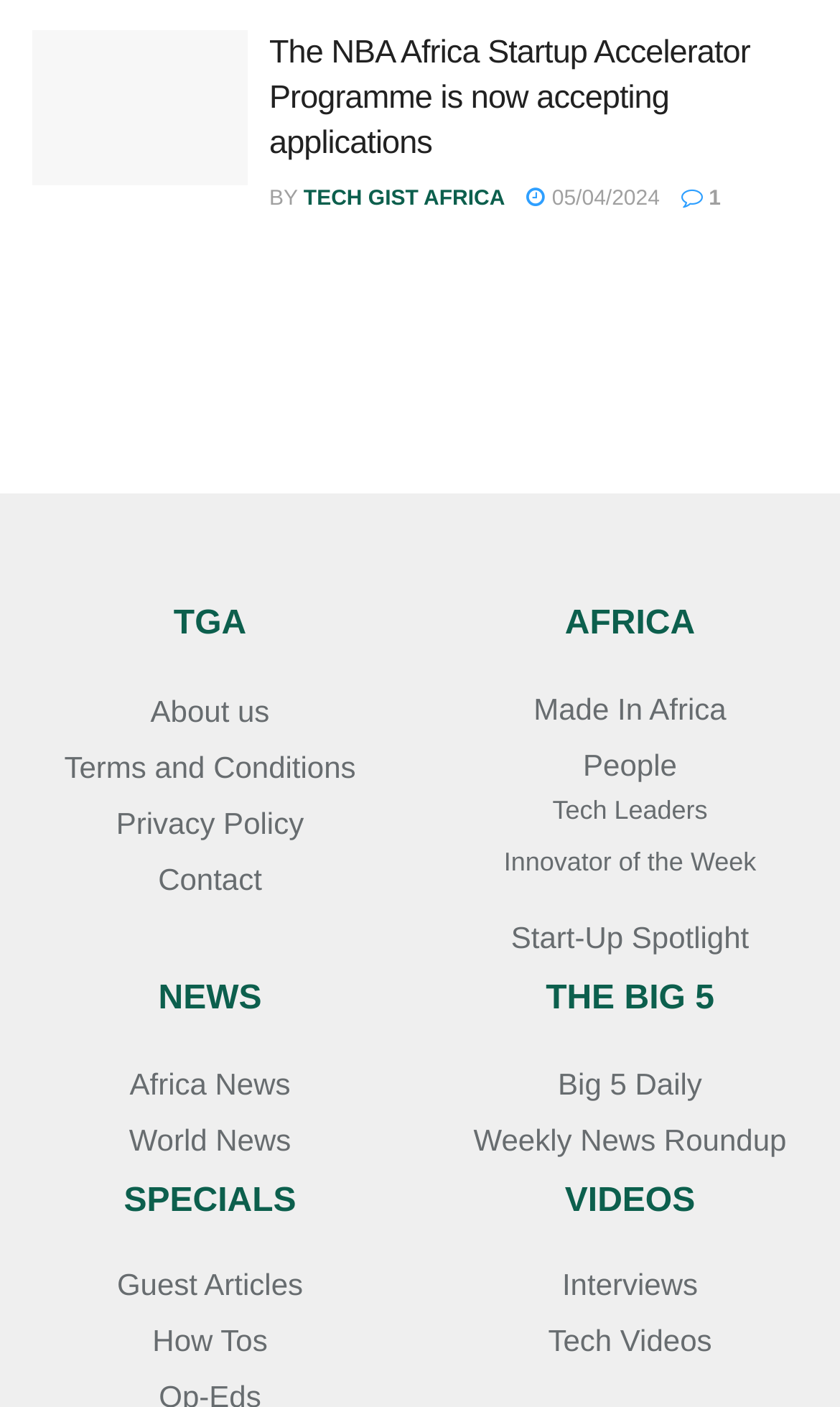Pinpoint the bounding box coordinates of the element you need to click to execute the following instruction: "Explore the Made In Africa section". The bounding box should be represented by four float numbers between 0 and 1, in the format [left, top, right, bottom].

[0.635, 0.492, 0.865, 0.516]